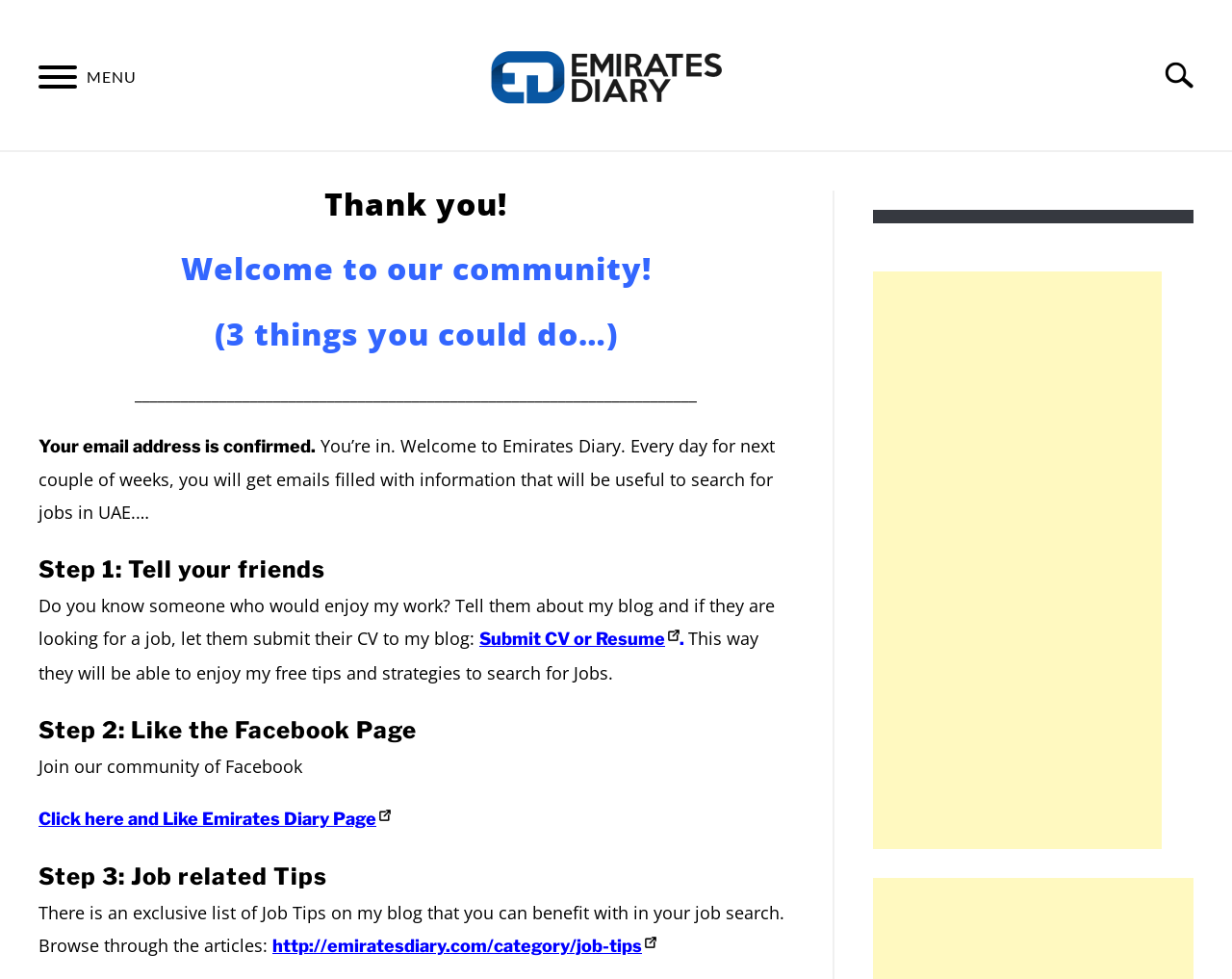Please determine the bounding box coordinates for the UI element described here. Use the format (top-left x, top-left y, bottom-right x, bottom-right y) with values bounded between 0 and 1: Apply for Jobs

[0.42, 0.174, 0.547, 0.22]